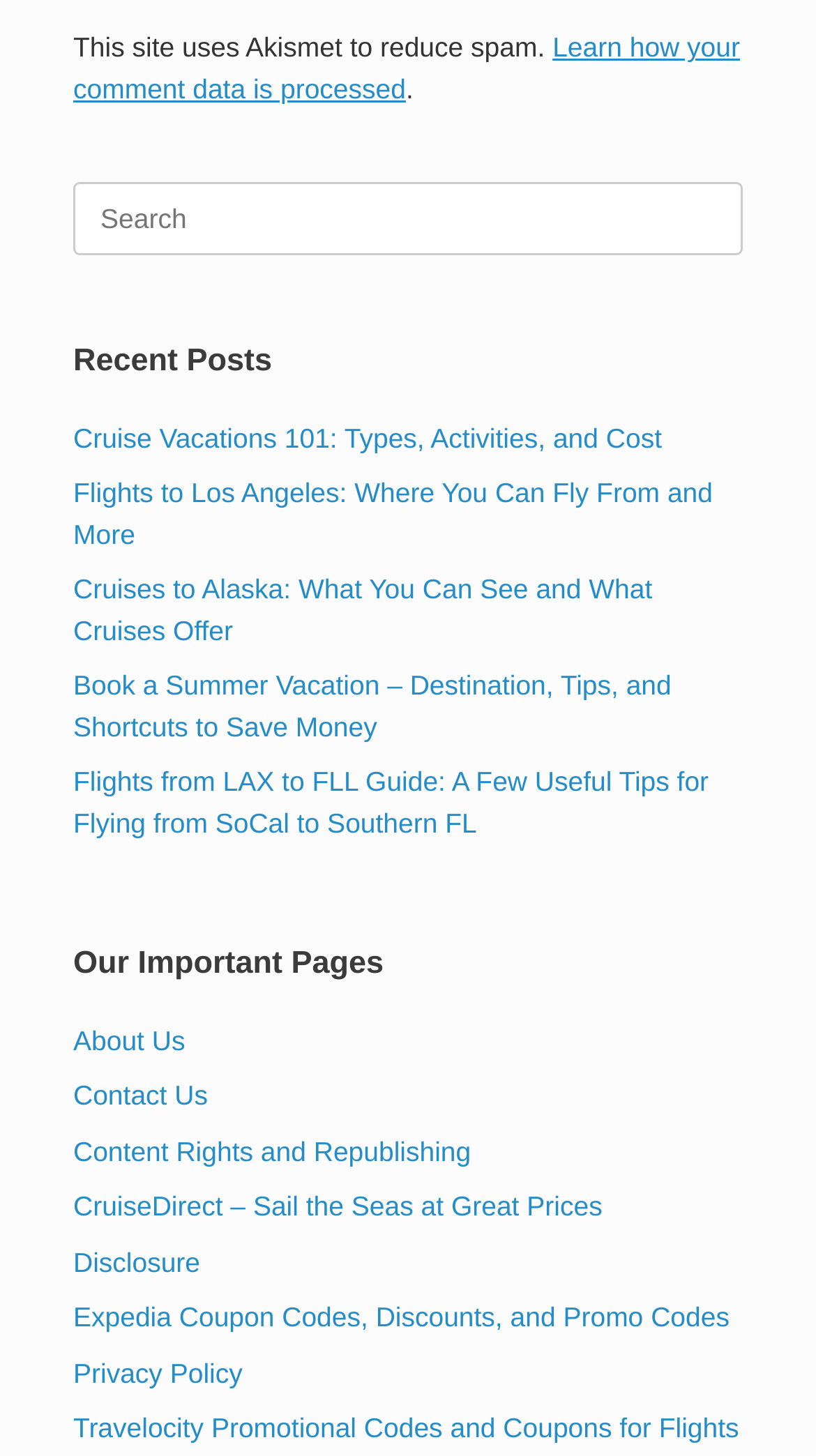Identify the bounding box coordinates for the element you need to click to achieve the following task: "Check the Privacy Policy". Provide the bounding box coordinates as four float numbers between 0 and 1, in the form [left, top, right, bottom].

[0.09, 0.932, 0.297, 0.954]